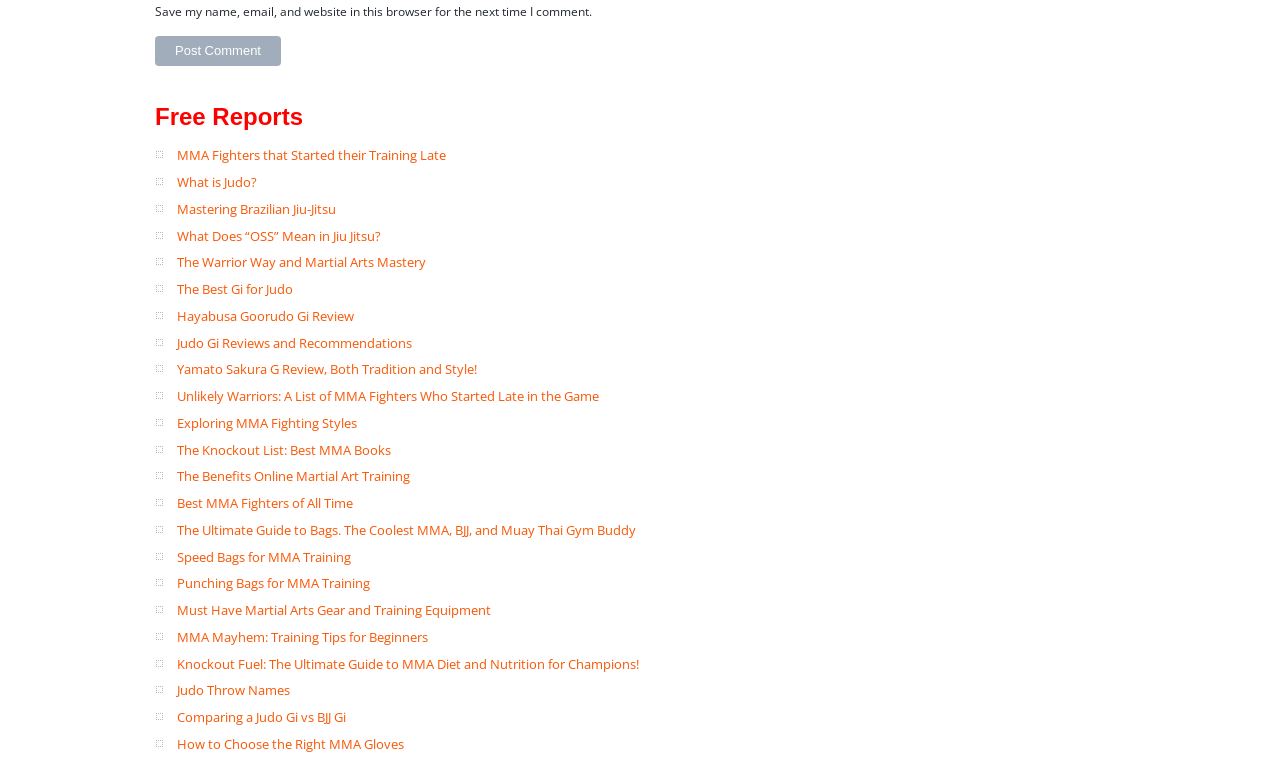How many links are there on this webpage?
Answer the question with a single word or phrase, referring to the image.

20